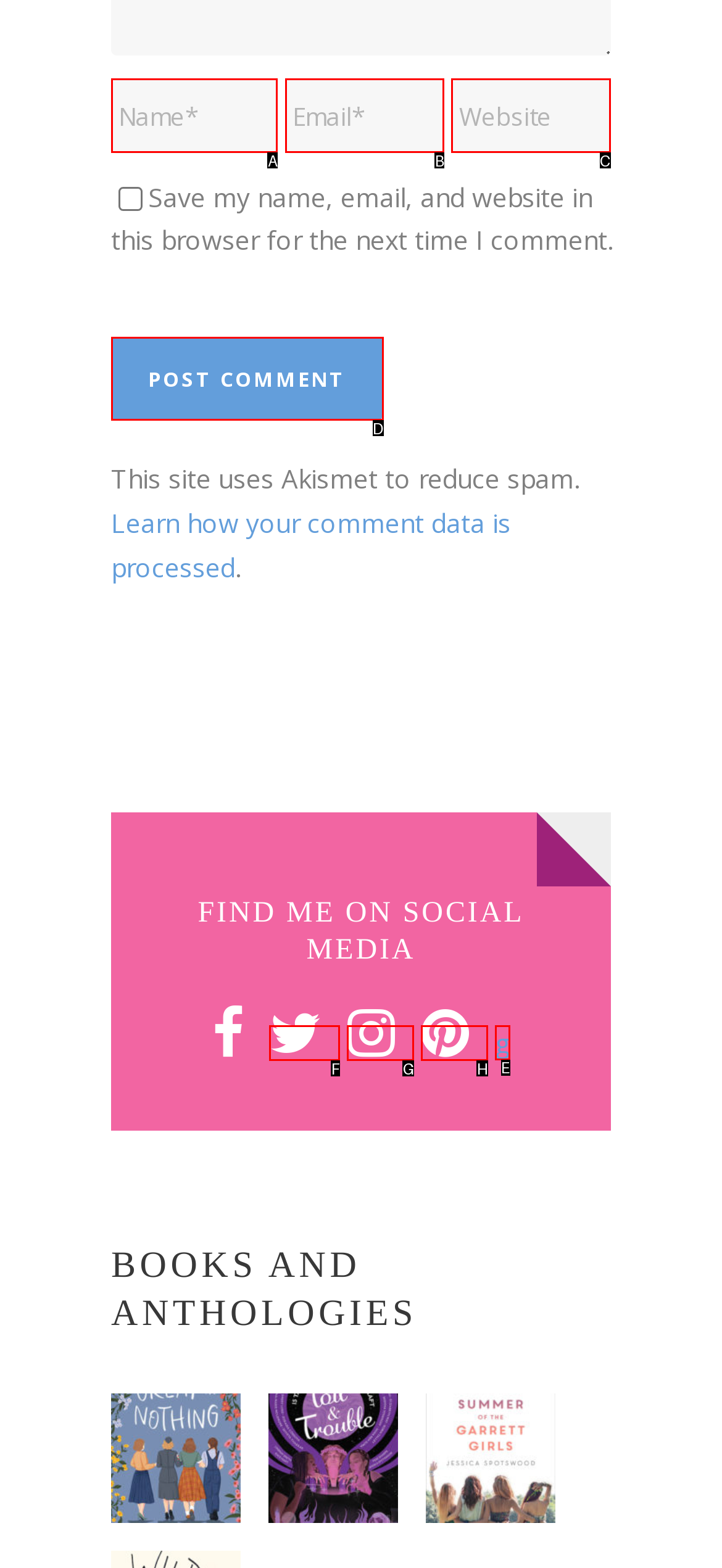Show which HTML element I need to click to perform this task: Click the Facebook link Answer with the letter of the correct choice.

E